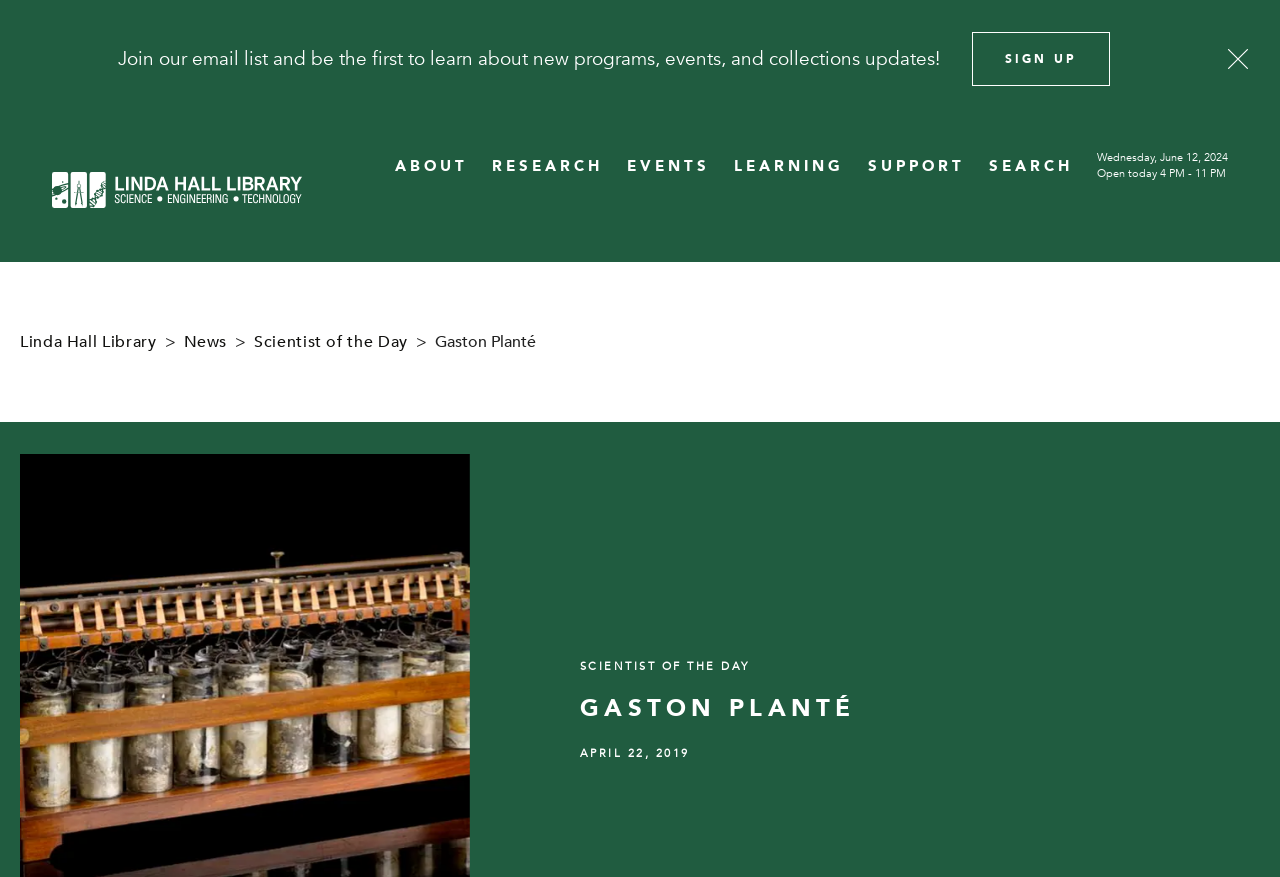Kindly determine the bounding box coordinates for the area that needs to be clicked to execute this instruction: "Search for something".

[0.773, 0.18, 0.838, 0.199]